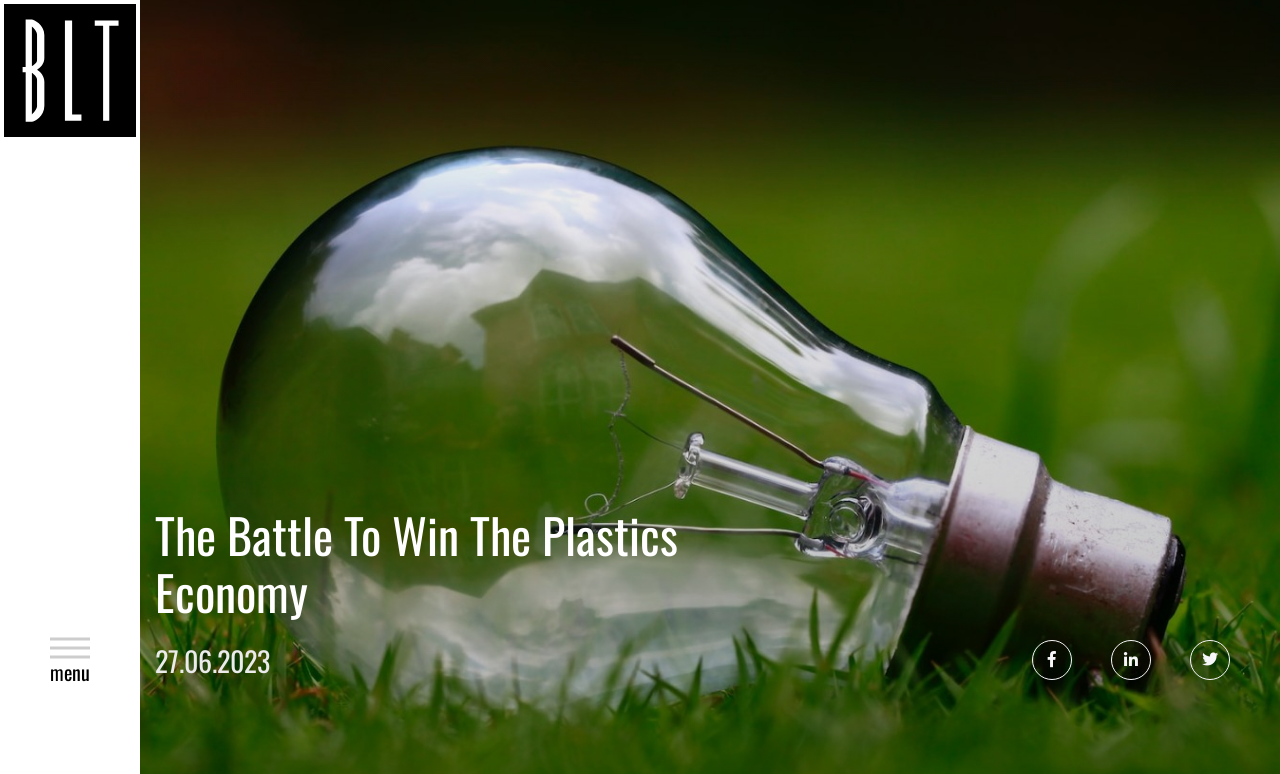Generate the main heading text from the webpage.

The Battle To Win The Plastics Economy